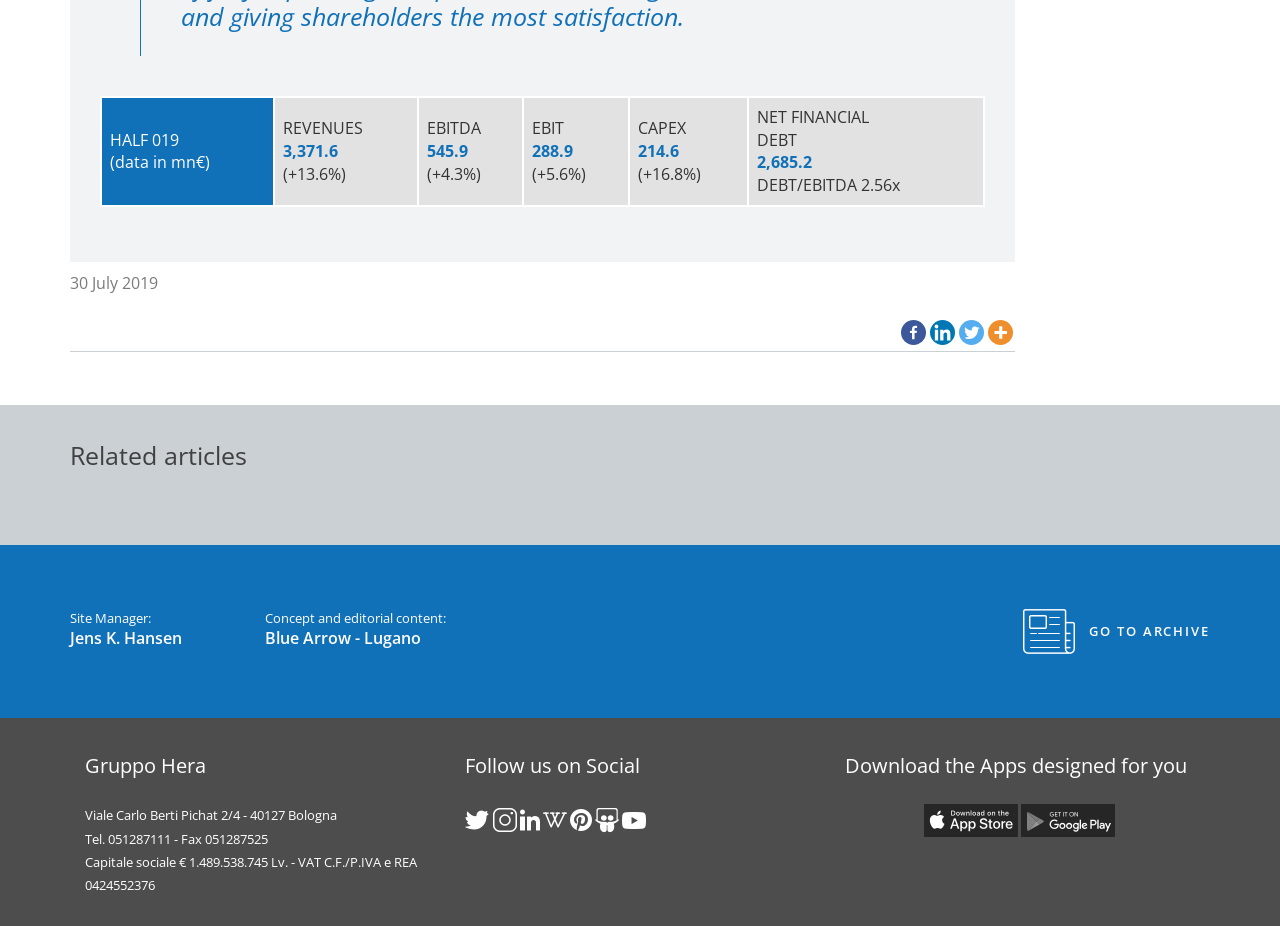Specify the bounding box coordinates of the area to click in order to follow the given instruction: "View related articles."

[0.055, 0.475, 0.945, 0.508]